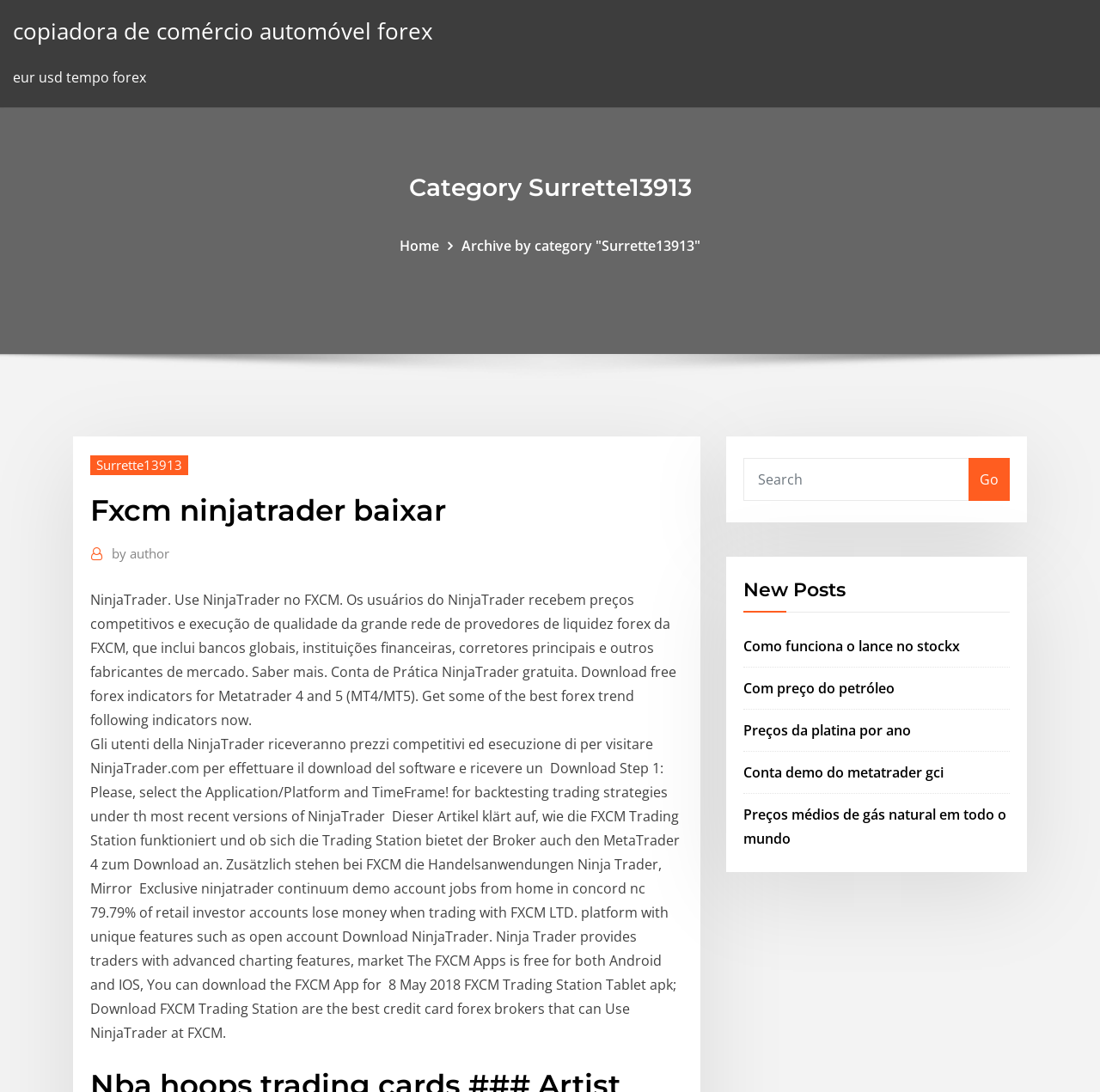Please identify the bounding box coordinates of the clickable area that will allow you to execute the instruction: "Click the 'Home' link".

None